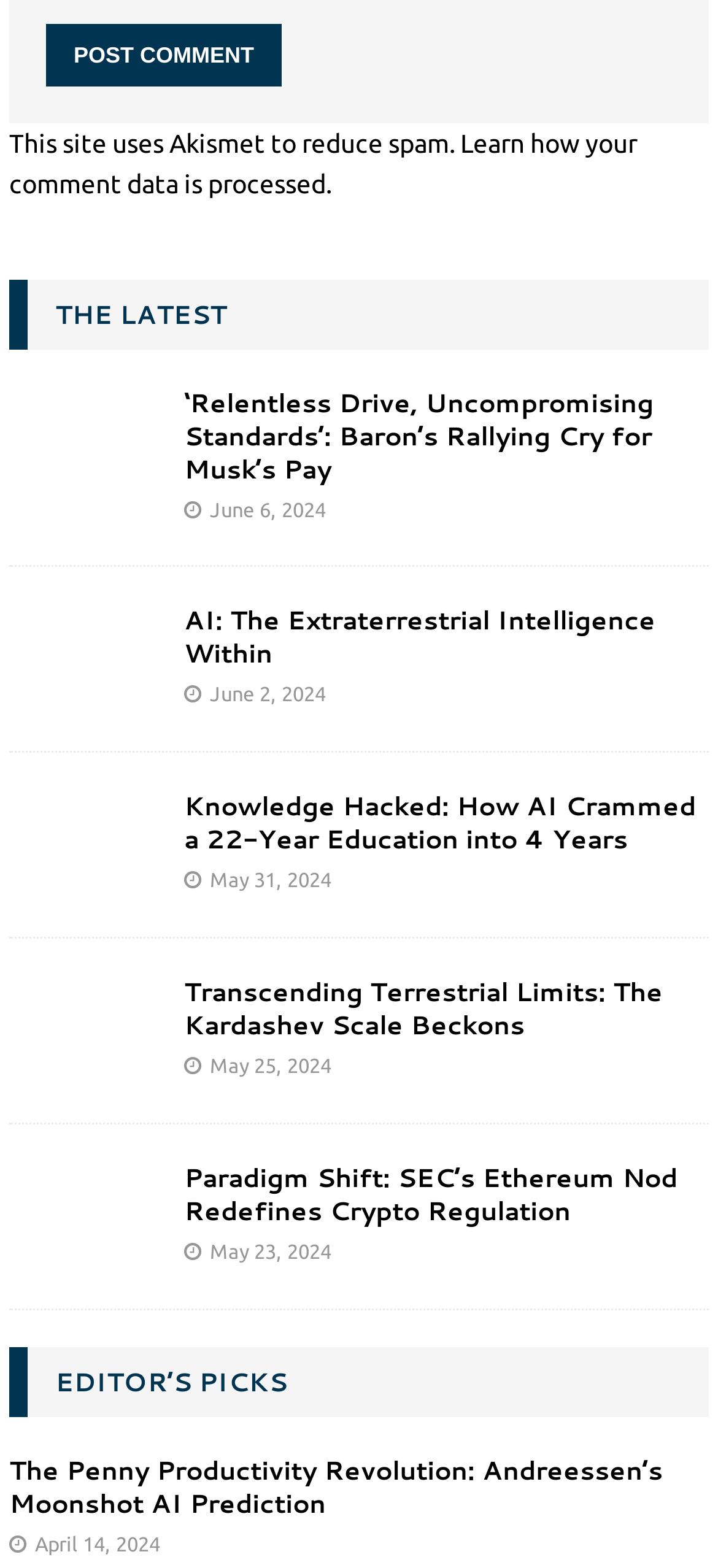Provide the bounding box coordinates for the UI element that is described as: "title="AI: The Extraterrestrial Intelligence Within"".

[0.013, 0.433, 0.218, 0.451]